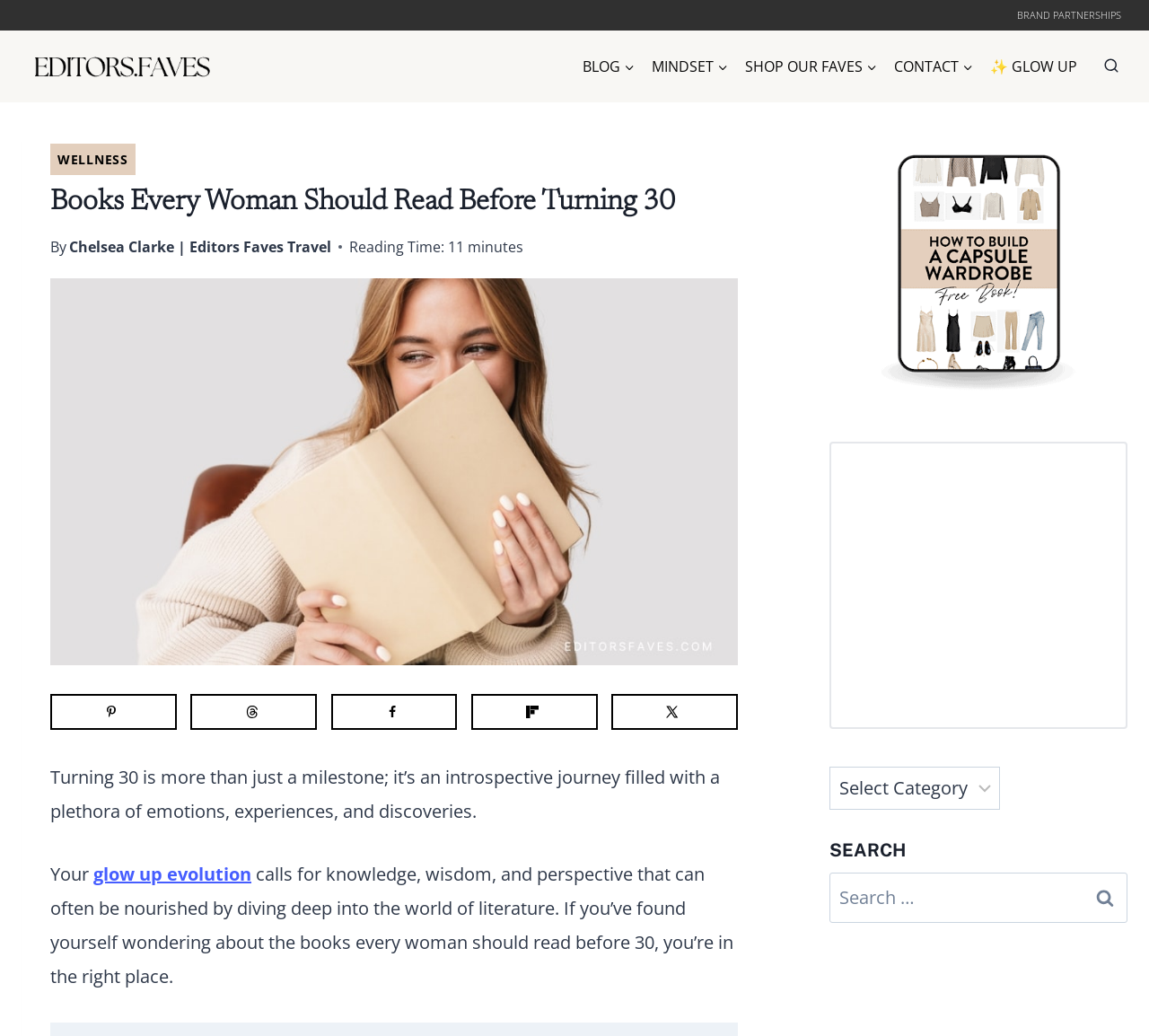Find the bounding box coordinates of the clickable region needed to perform the following instruction: "View the 'editors faves sustainable style BLOG'". The coordinates should be provided as four float numbers between 0 and 1, i.e., [left, top, right, bottom].

[0.019, 0.045, 0.194, 0.083]